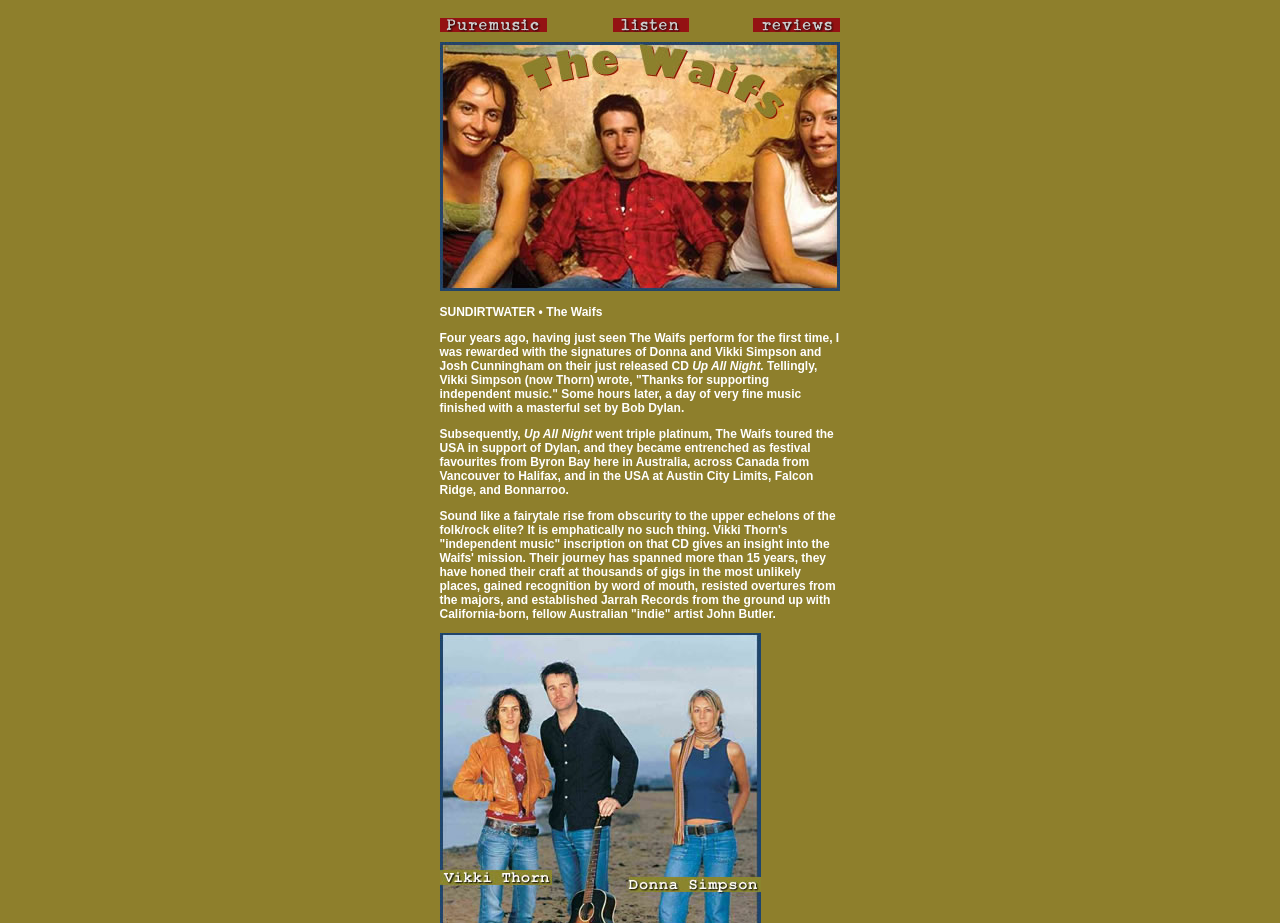What are the main navigation options? Analyze the screenshot and reply with just one word or a short phrase.

home, listen, reviews